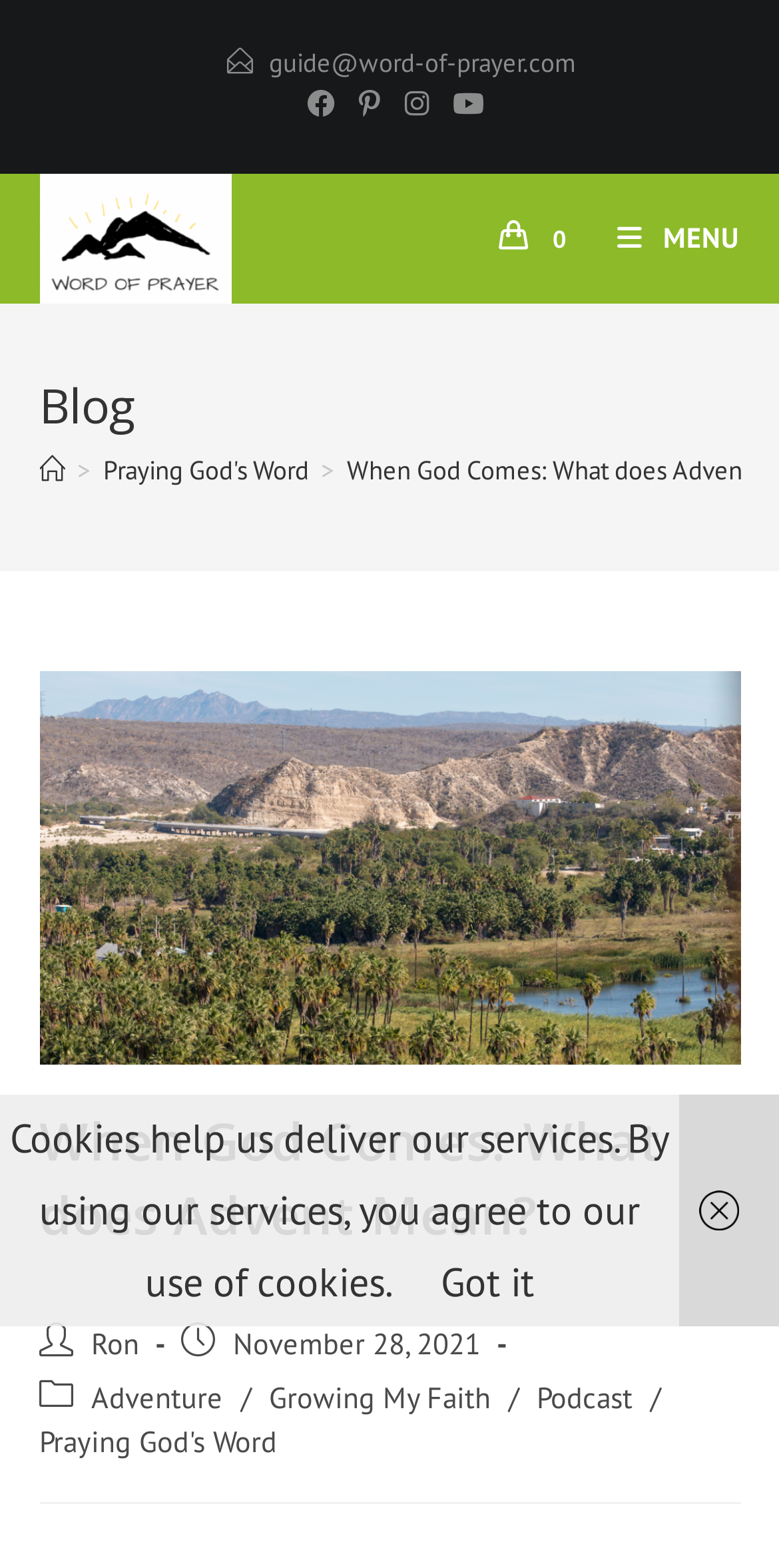Please give the bounding box coordinates of the area that should be clicked to fulfill the following instruction: "Visit Word of Prayer homepage". The coordinates should be in the format of four float numbers from 0 to 1, i.e., [left, top, right, bottom].

[0.05, 0.134, 0.297, 0.167]